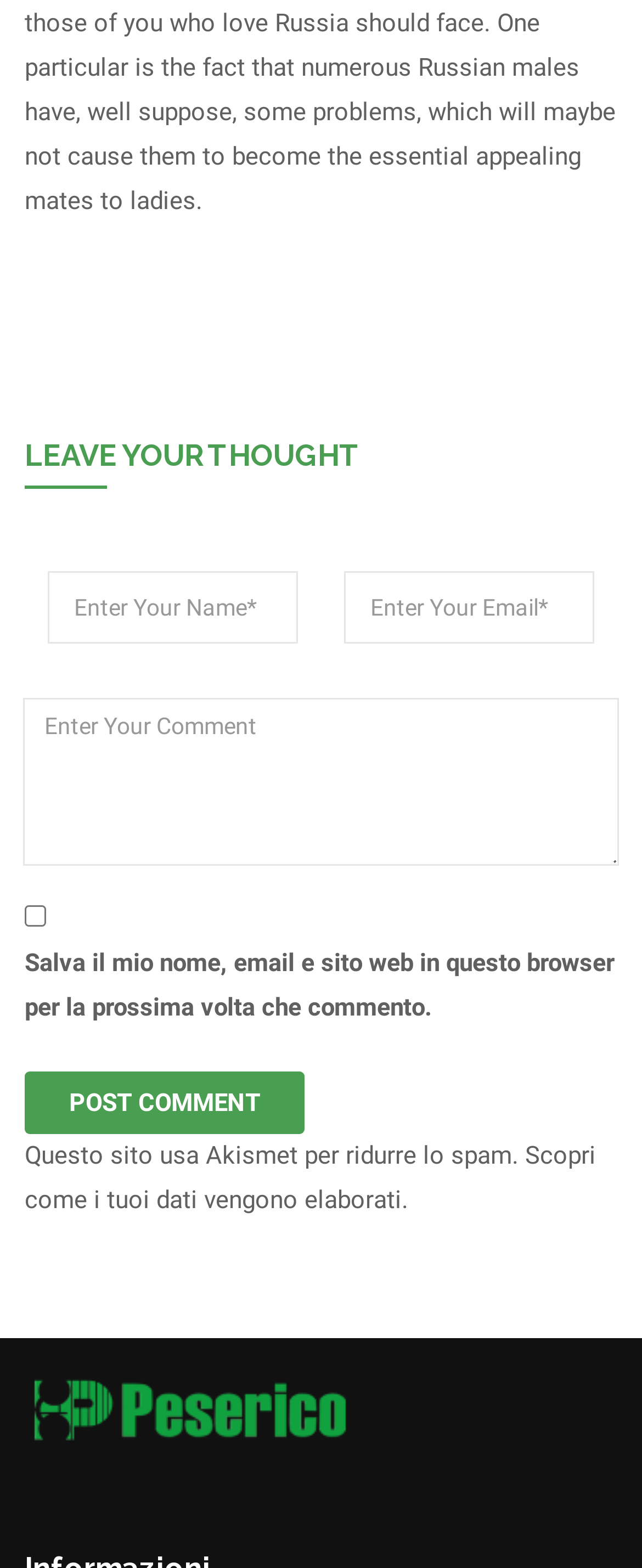Please provide a short answer using a single word or phrase for the question:
What is the button used for?

To post a comment